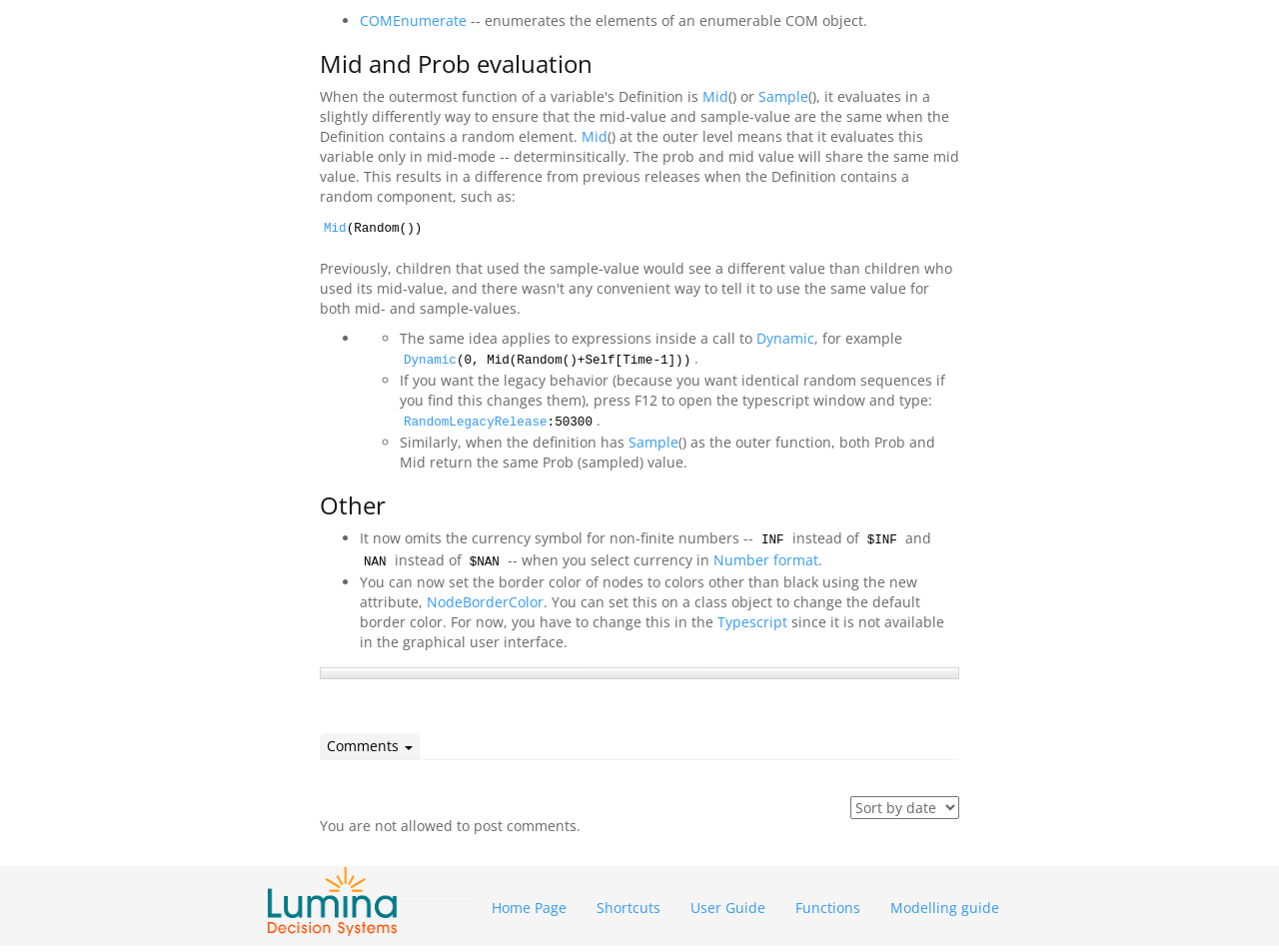What is the difference between Mid and Sample values?
Please provide a full and detailed response to the question.

The difference between Mid and Sample values lies in their evaluation. According to the text, when the Definition contains a random element, Mid and Sample values are evaluated differently, with Mid evaluating deterministically and Sample evaluating randomly.